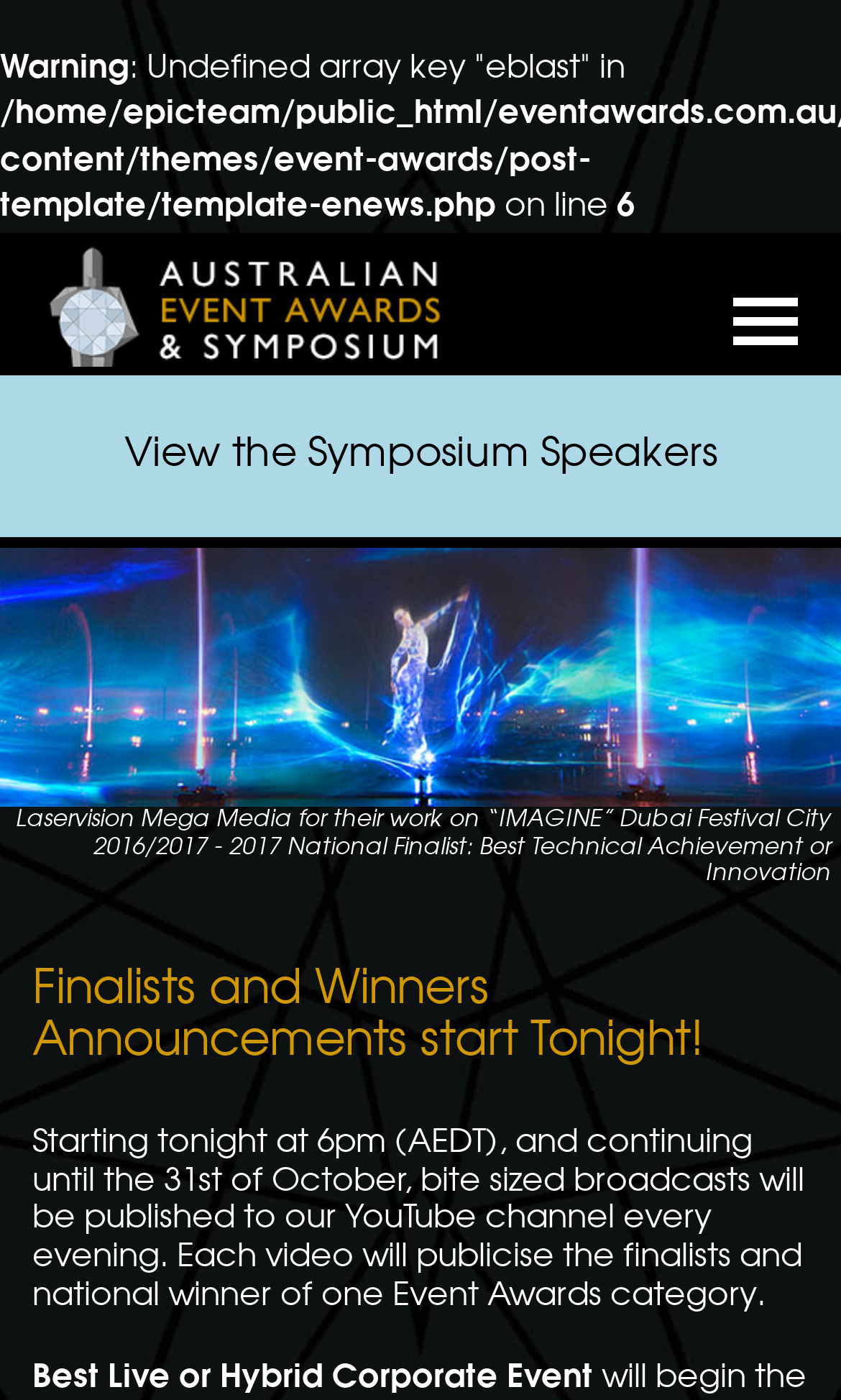What is the name of the award category mentioned?
Please provide a comprehensive answer based on the contents of the image.

The webpage mentions the name of the award category 'Best Live or Hybrid Corporate Event' at the bottom of the page. This category is likely one of the categories for which the finalists and national winner will be announced.